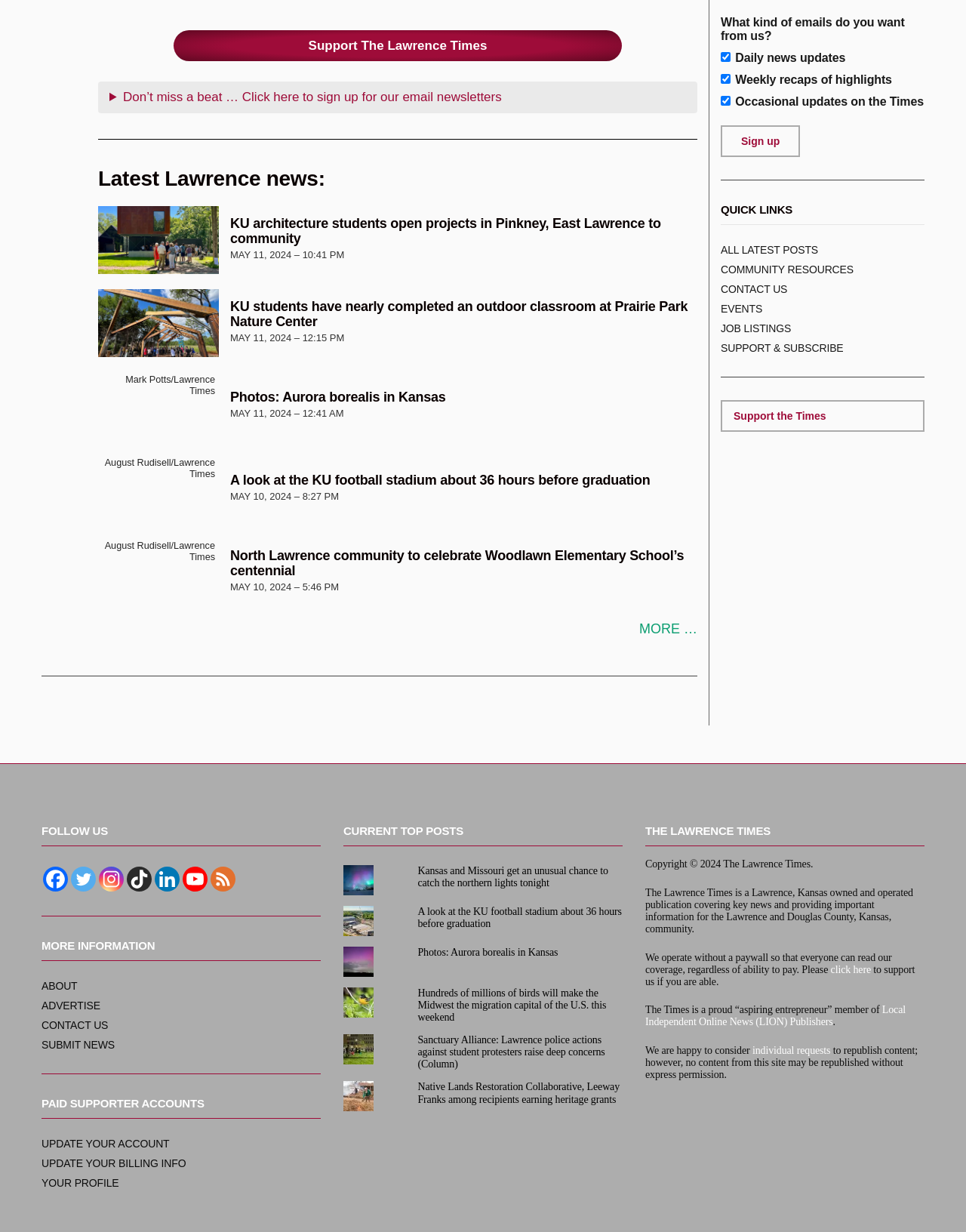How many quick links are available on the webpage?
Please respond to the question thoroughly and include all relevant details.

I counted the number of link elements within the navigation element with the heading 'QUICK LINKS', which are [1049], [1050], [1051], [1052], [1053], and [1054]. Each of these links represents a quick link.